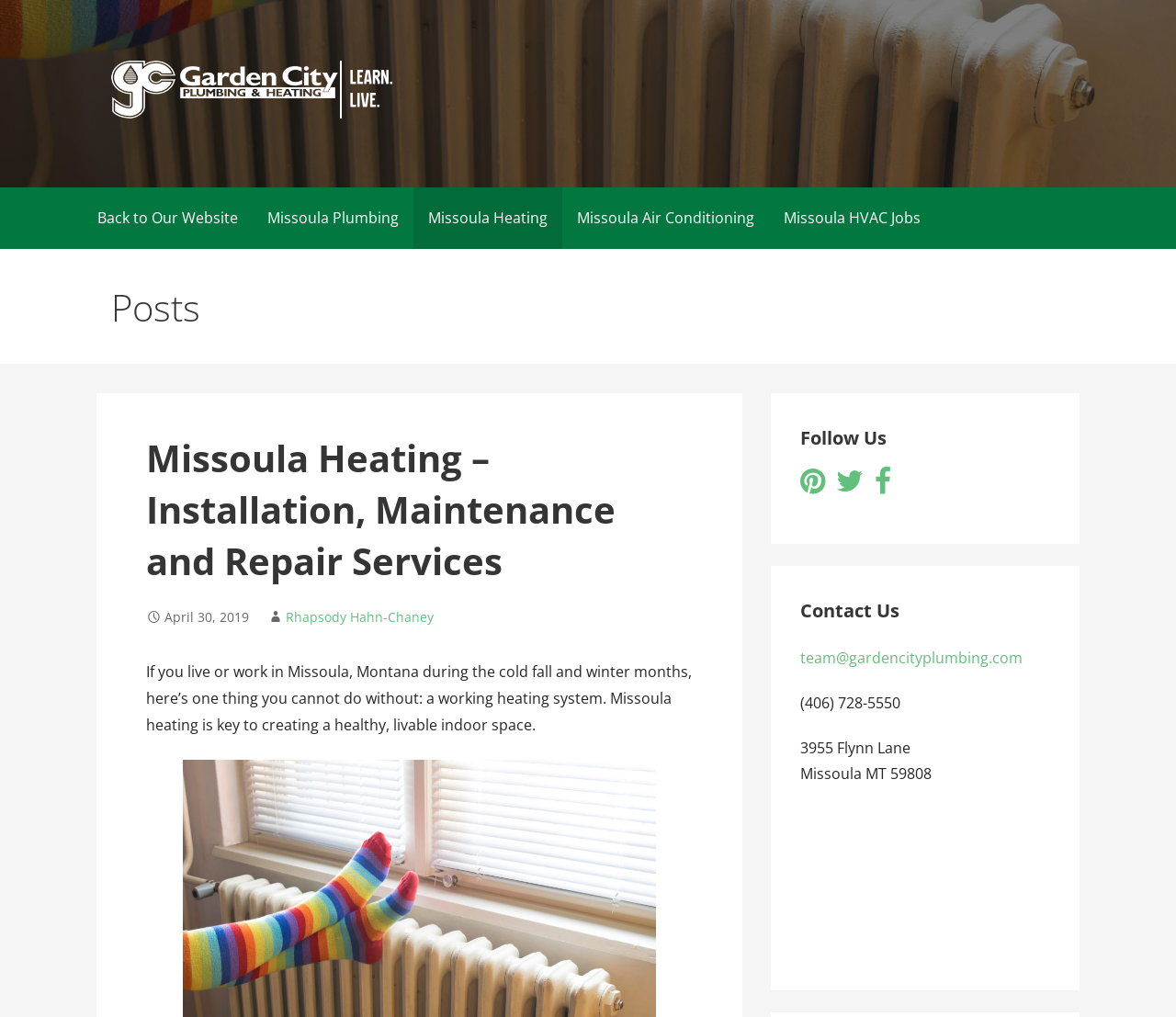From the element description: "team@gardencityplumbing.com", extract the bounding box coordinates of the UI element. The coordinates should be expressed as four float numbers between 0 and 1, in the order [left, top, right, bottom].

[0.68, 0.637, 0.869, 0.657]